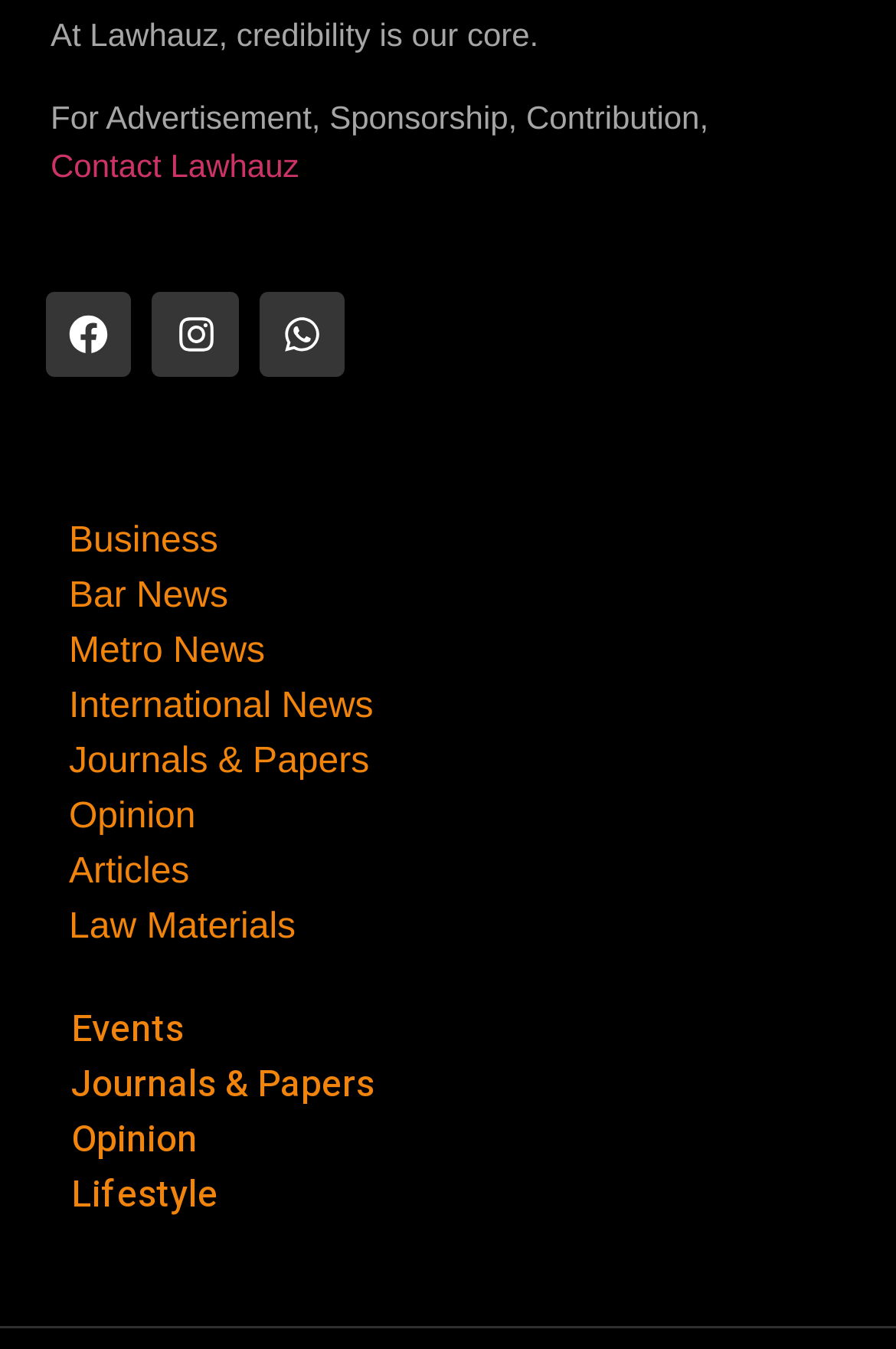Provide a short, one-word or phrase answer to the question below:
How many news categories are available?

9